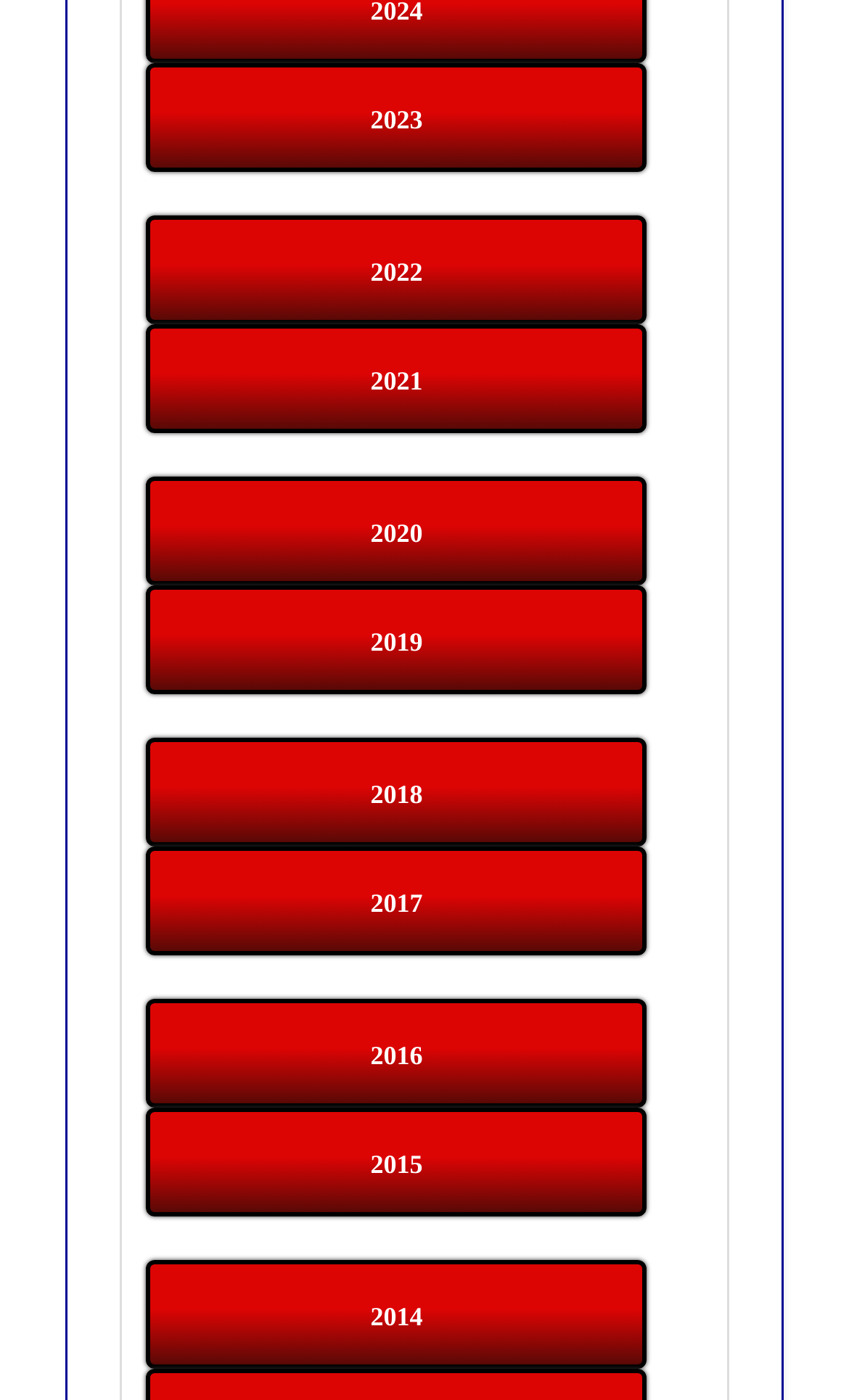Specify the bounding box coordinates of the area to click in order to follow the given instruction: "access 2020."

[0.172, 0.341, 0.763, 0.419]